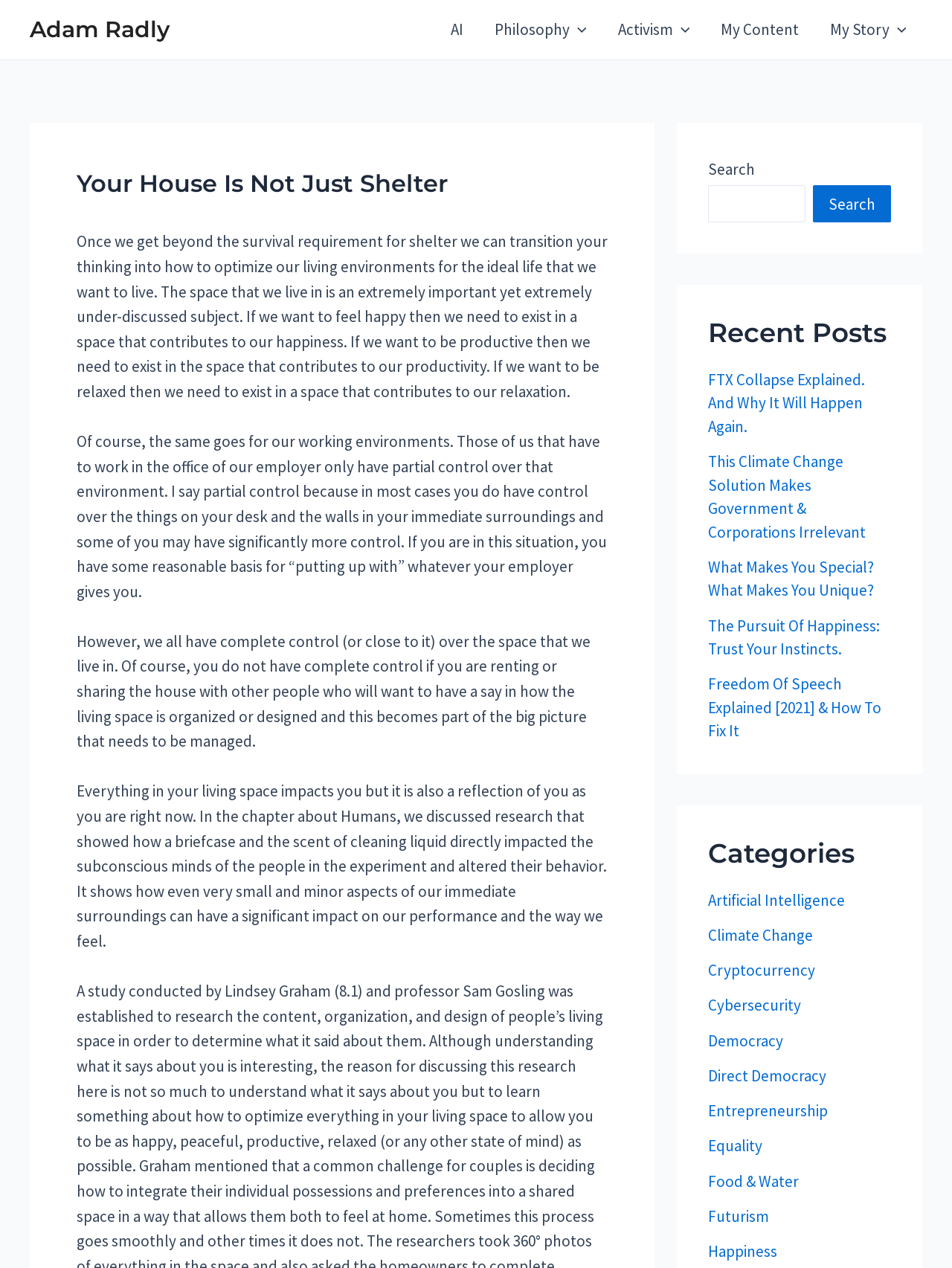Provide a single word or phrase to answer the given question: 
What is the purpose of the search box?

To search the website